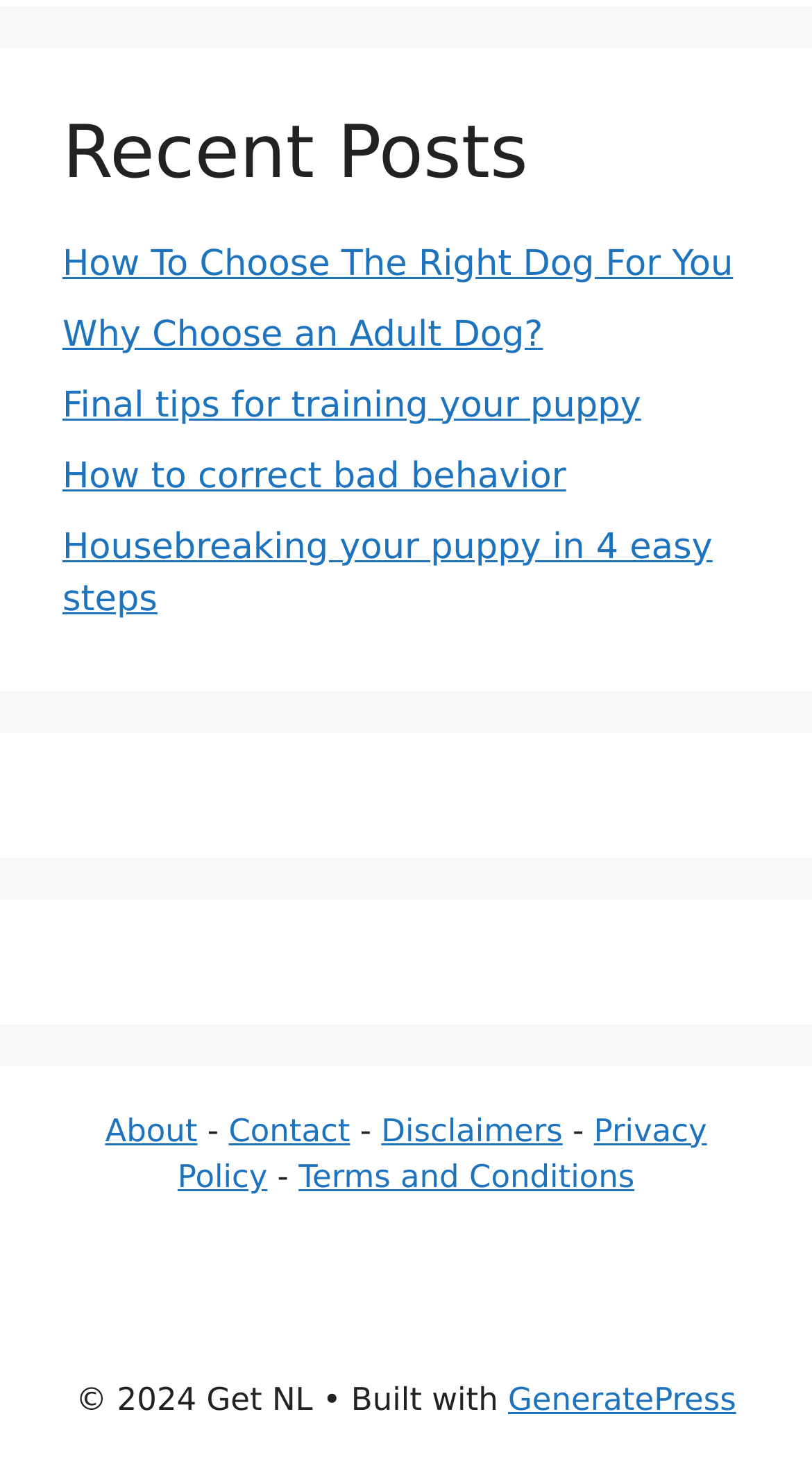What is the title of the first post?
Relying on the image, give a concise answer in one word or a brief phrase.

How To Choose The Right Dog For You